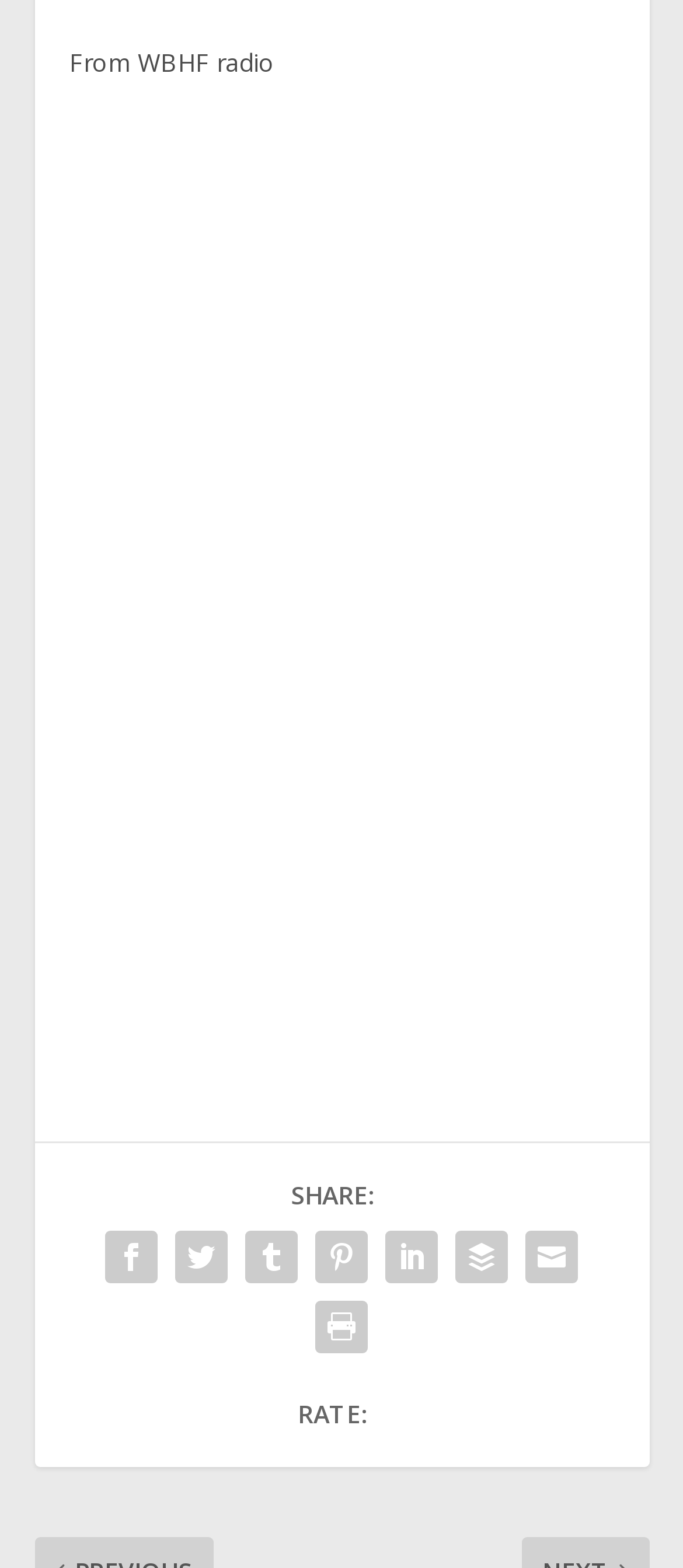Provide the bounding box coordinates of the section that needs to be clicked to accomplish the following instruction: "Check the 'RATE' section."

[0.436, 0.89, 0.538, 0.912]